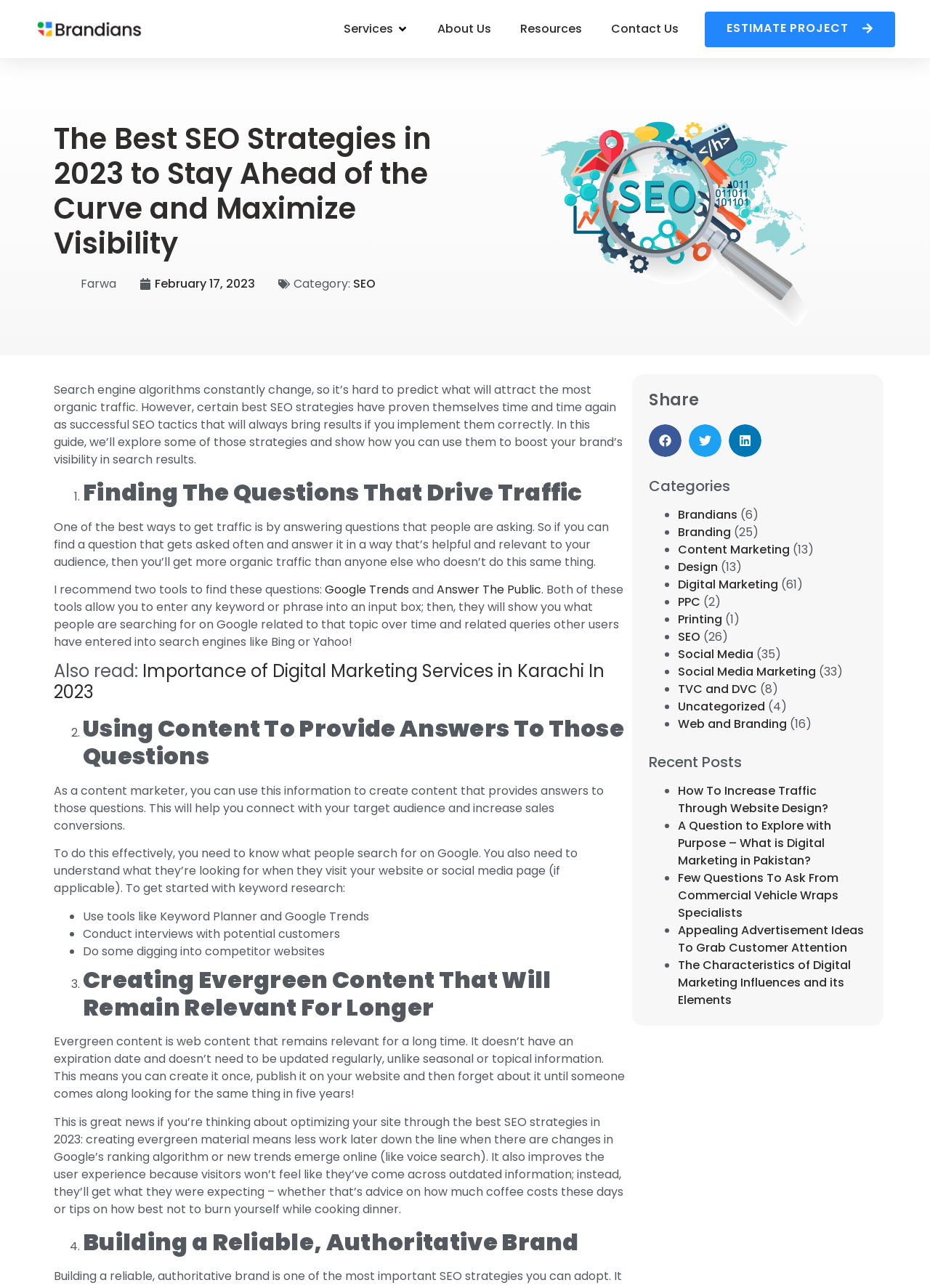Determine the bounding box coordinates of the region that needs to be clicked to achieve the task: "Click the 'ESTIMATE PROJECT' button".

[0.758, 0.009, 0.962, 0.036]